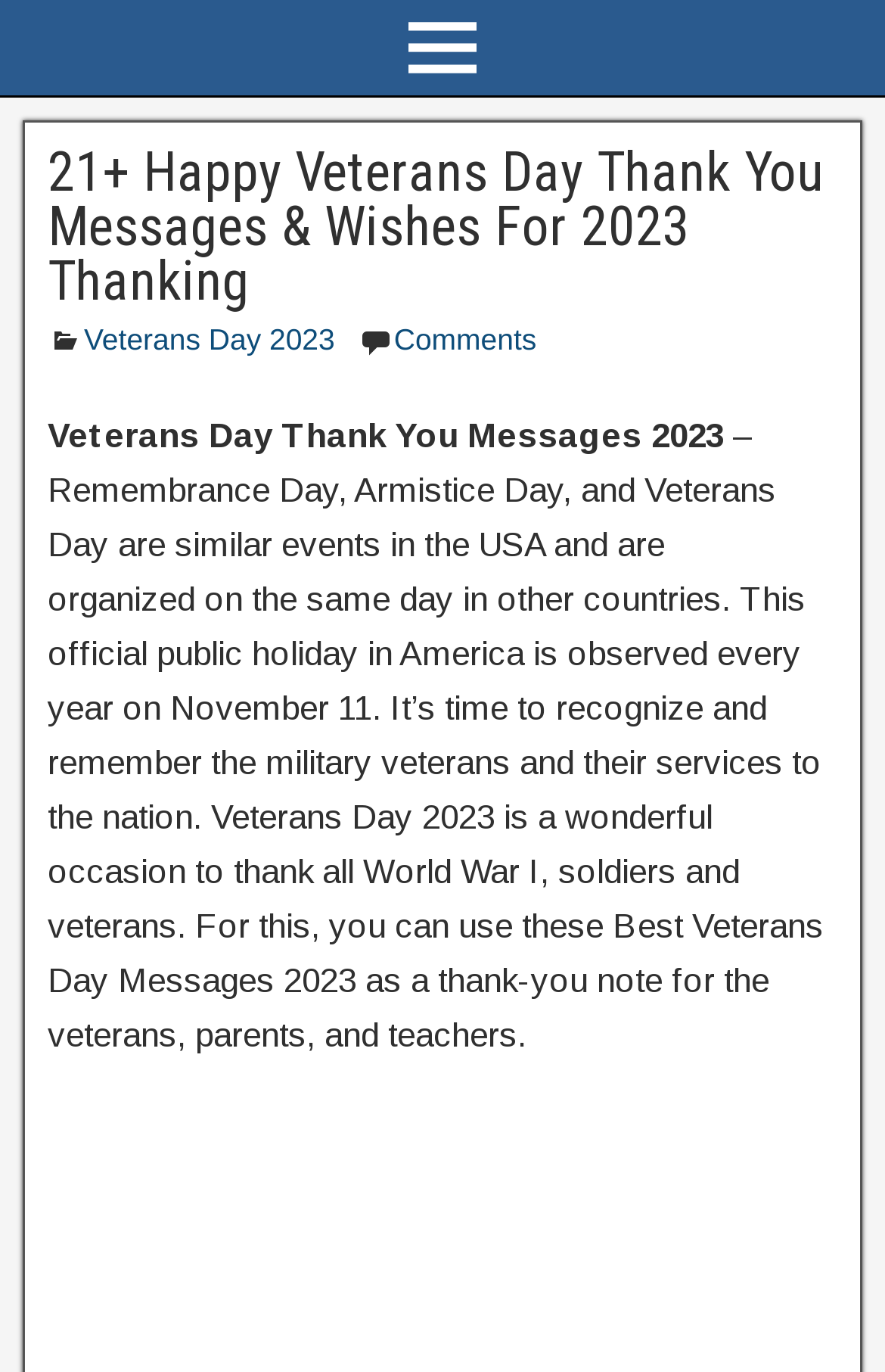Identify the bounding box of the UI component described as: "Comments".

[0.445, 0.235, 0.606, 0.26]